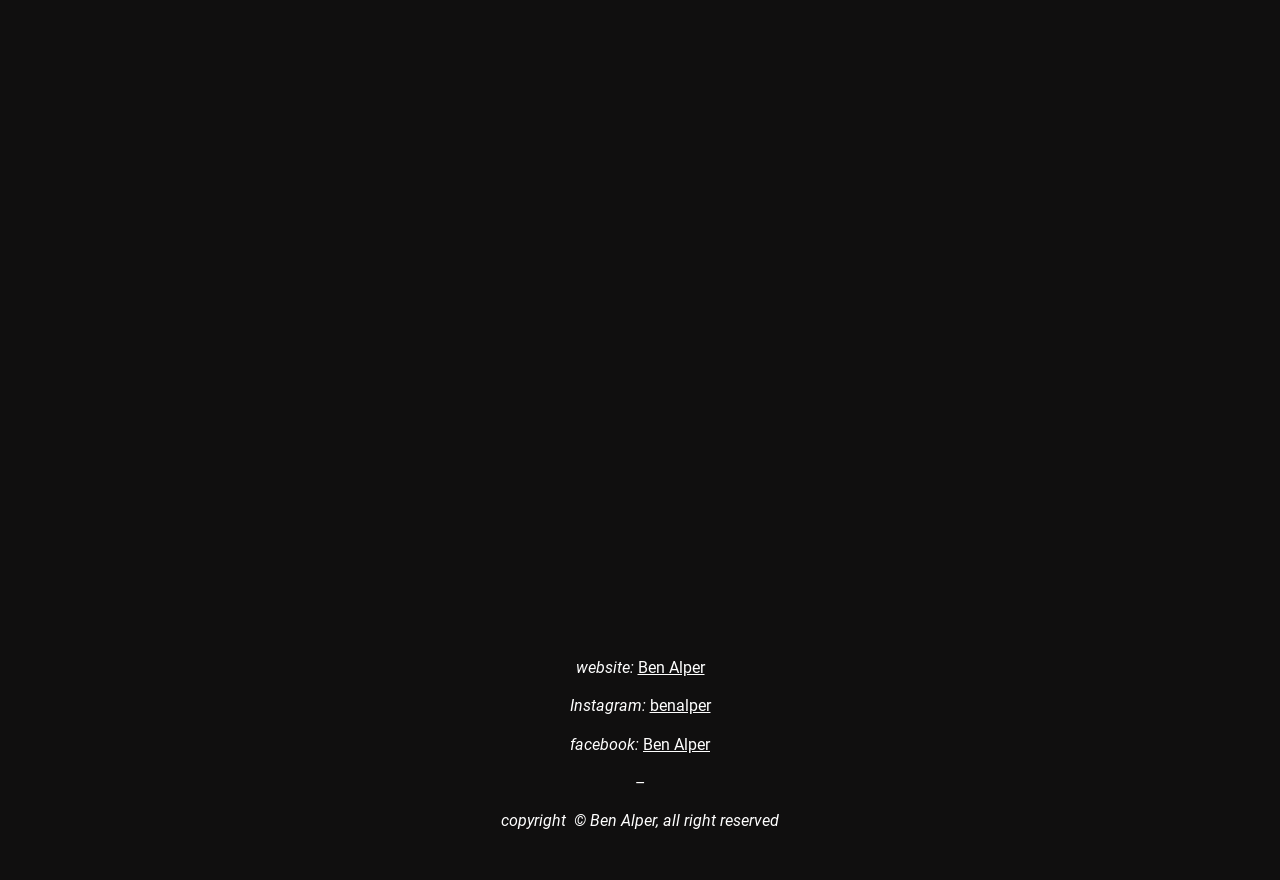Using the provided element description, identify the bounding box coordinates as (top-left x, top-left y, bottom-right x, bottom-right y). Ensure all values are between 0 and 1. Description: Ben Alper

[0.502, 0.835, 0.555, 0.856]